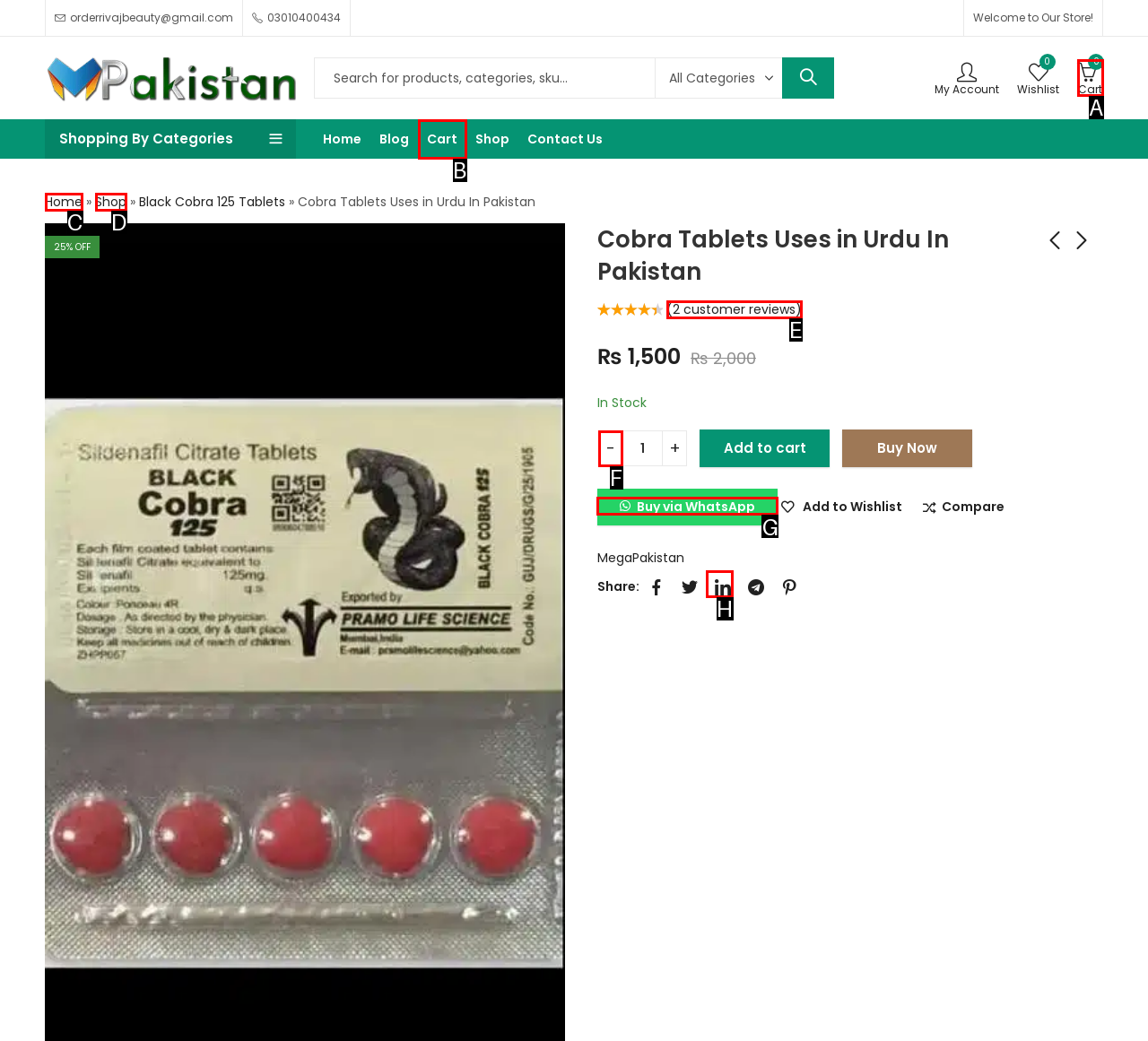Tell me which one HTML element I should click to complete the following instruction: Buy via WhatsApp
Answer with the option's letter from the given choices directly.

G